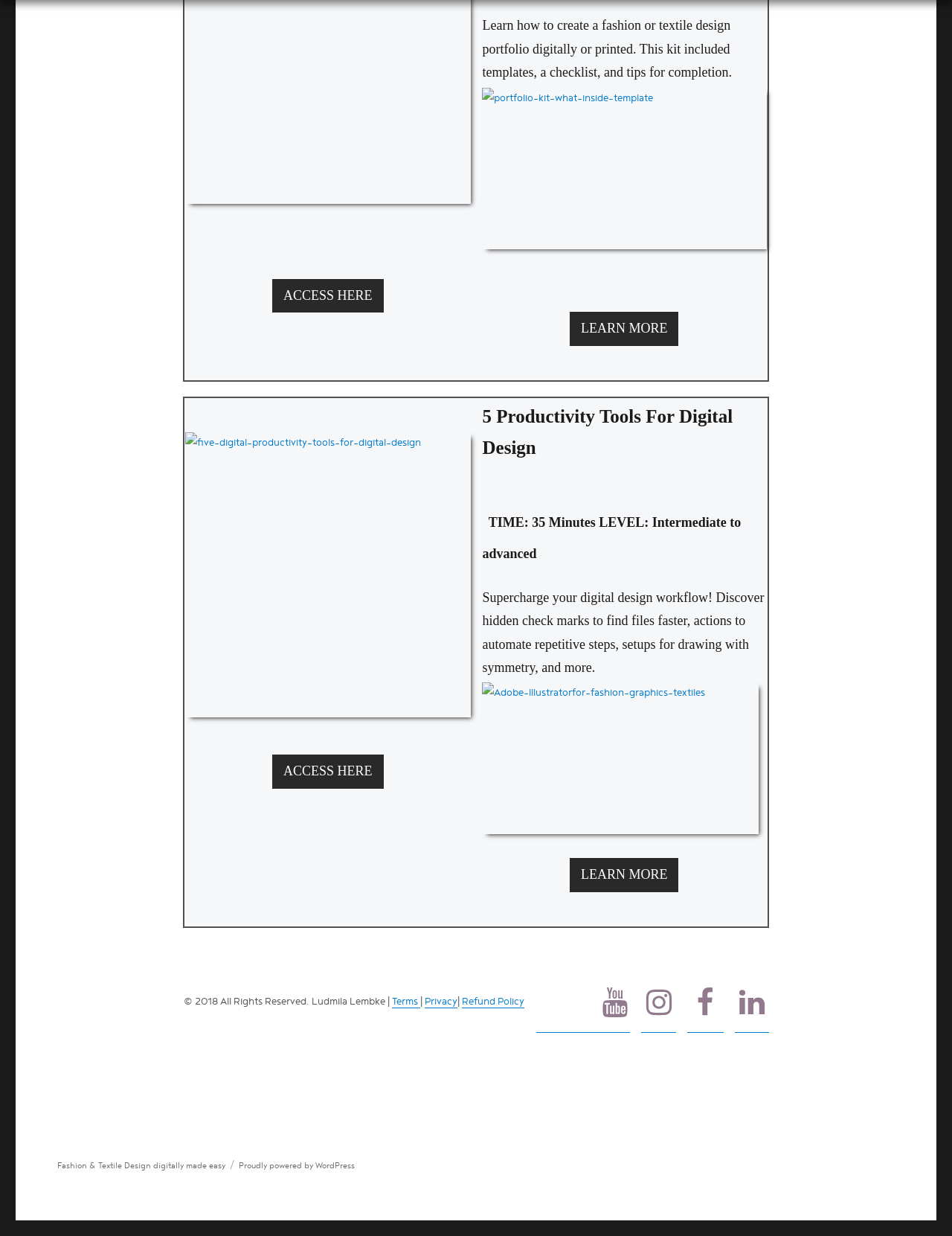Answer this question in one word or a short phrase: What is the level of the productivity tools tutorial?

Intermediate to advanced